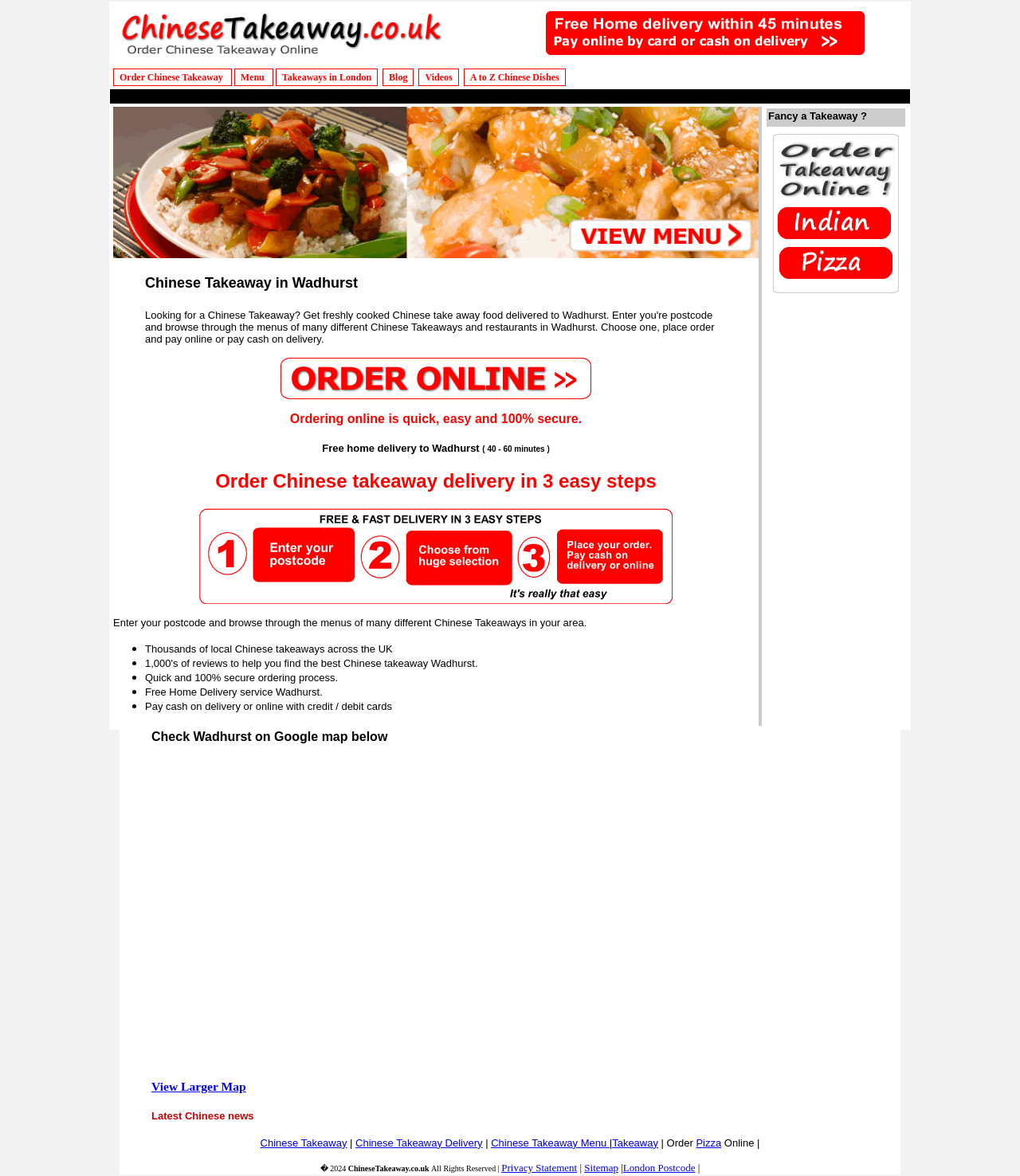Predict the bounding box coordinates of the area that should be clicked to accomplish the following instruction: "Check Wadhurst on Google map". The bounding box coordinates should consist of four float numbers between 0 and 1, i.e., [left, top, right, bottom].

[0.148, 0.62, 0.383, 0.632]